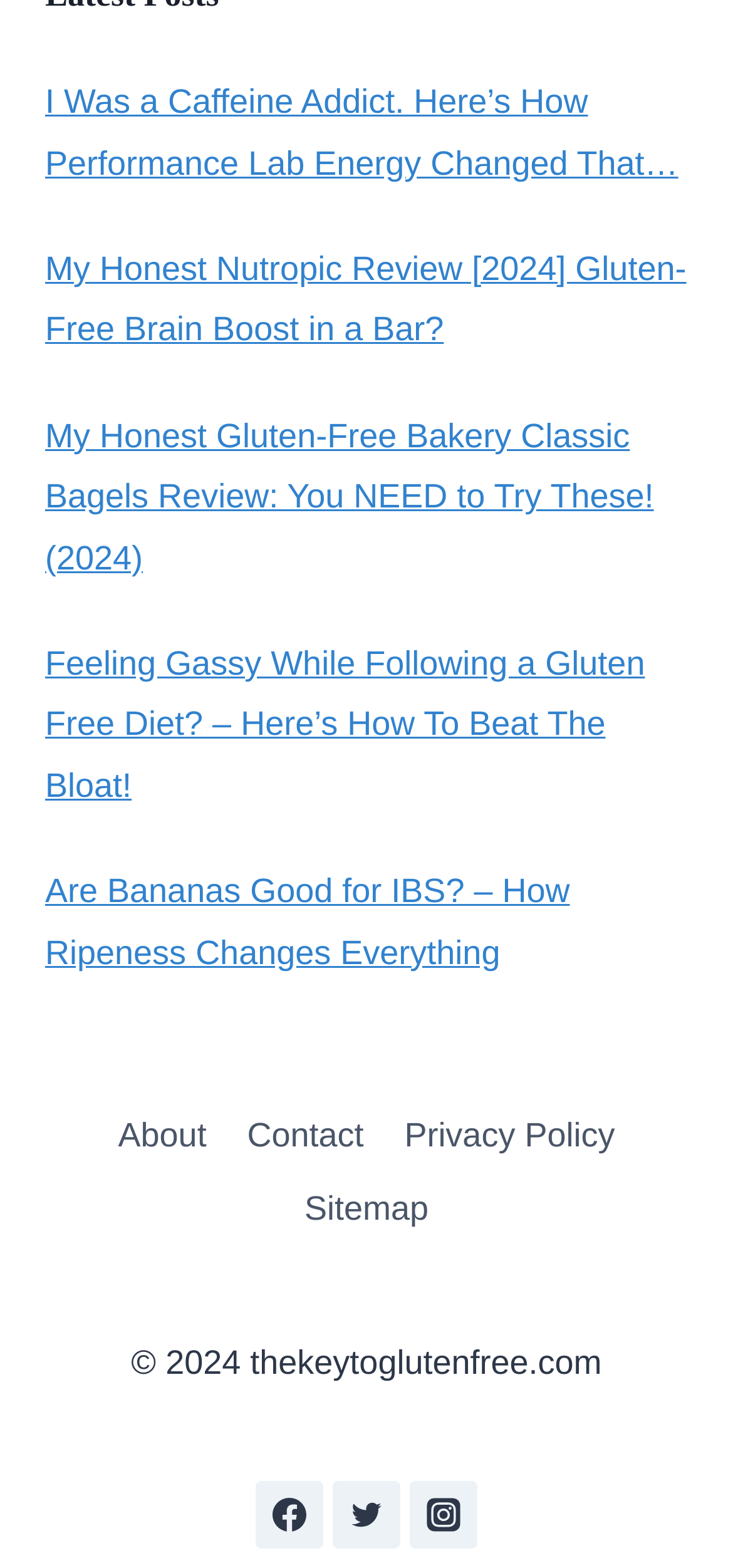Find the bounding box coordinates for the HTML element described as: "Contact". The coordinates should consist of four float values between 0 and 1, i.e., [left, top, right, bottom].

[0.309, 0.7, 0.524, 0.748]